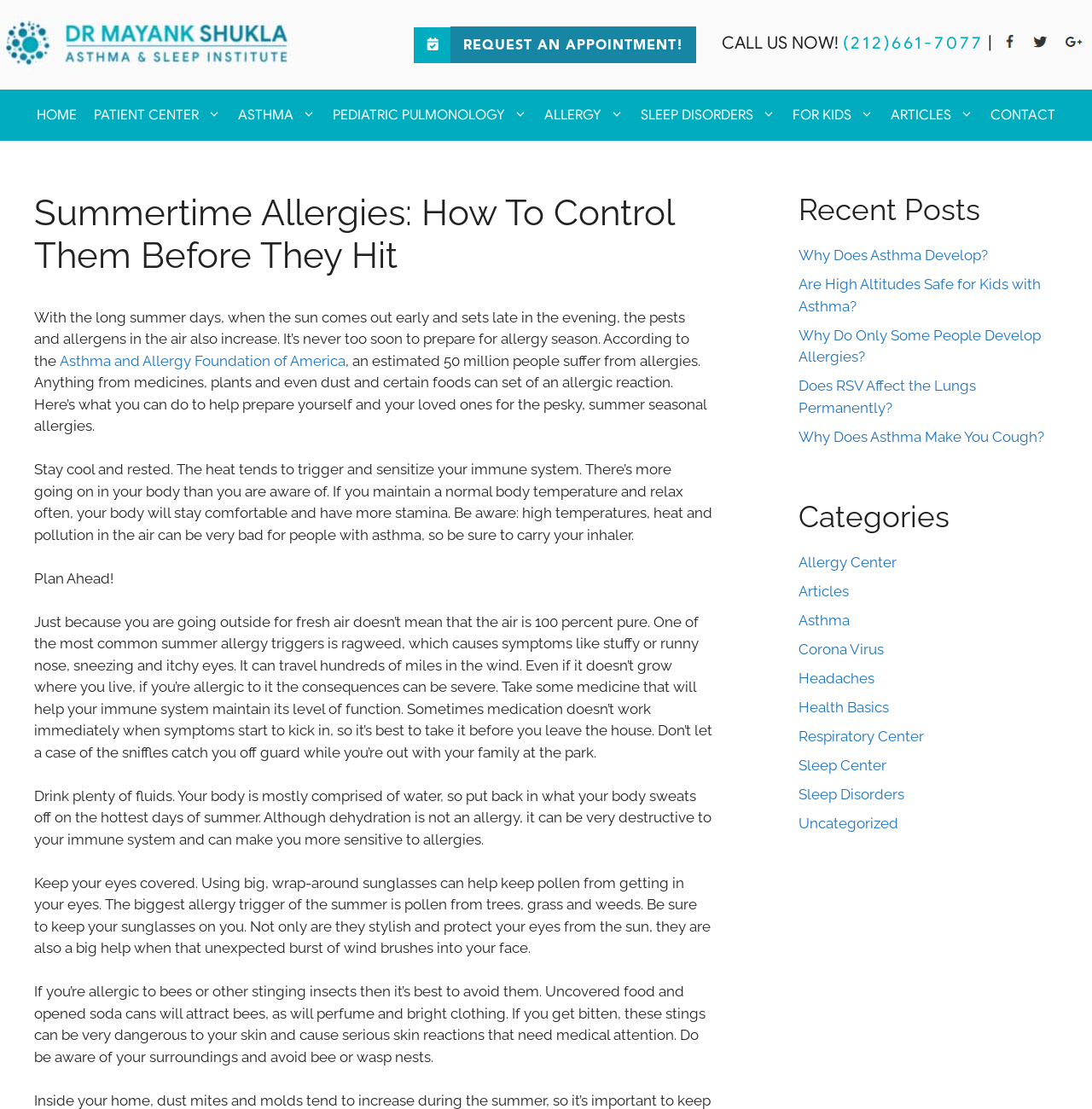Please locate the UI element described by "Why Does Asthma Develop?" and provide its bounding box coordinates.

[0.731, 0.222, 0.905, 0.238]